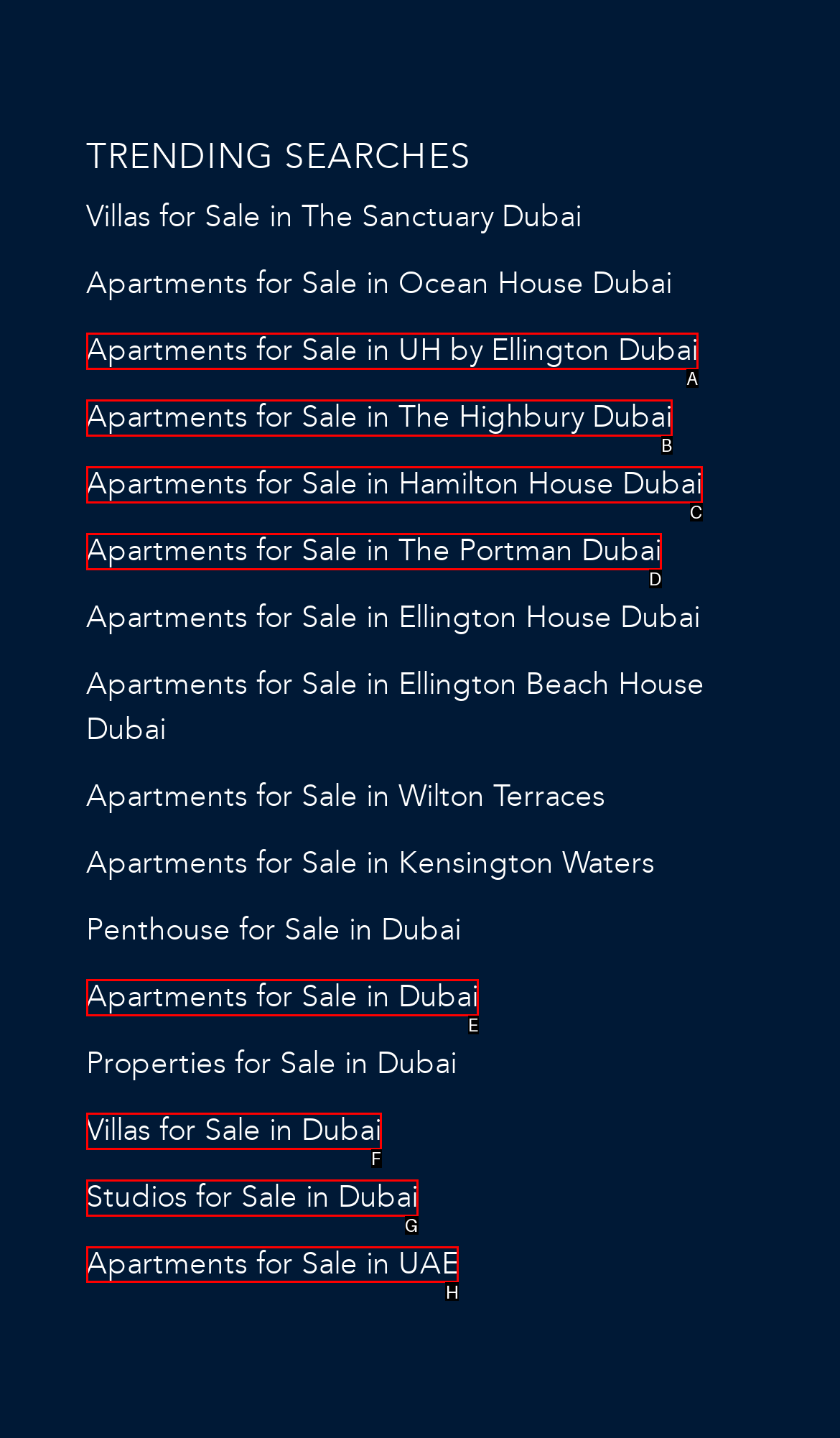Choose the correct UI element to click for this task: Search for apartments for sale in UAE Answer using the letter from the given choices.

H